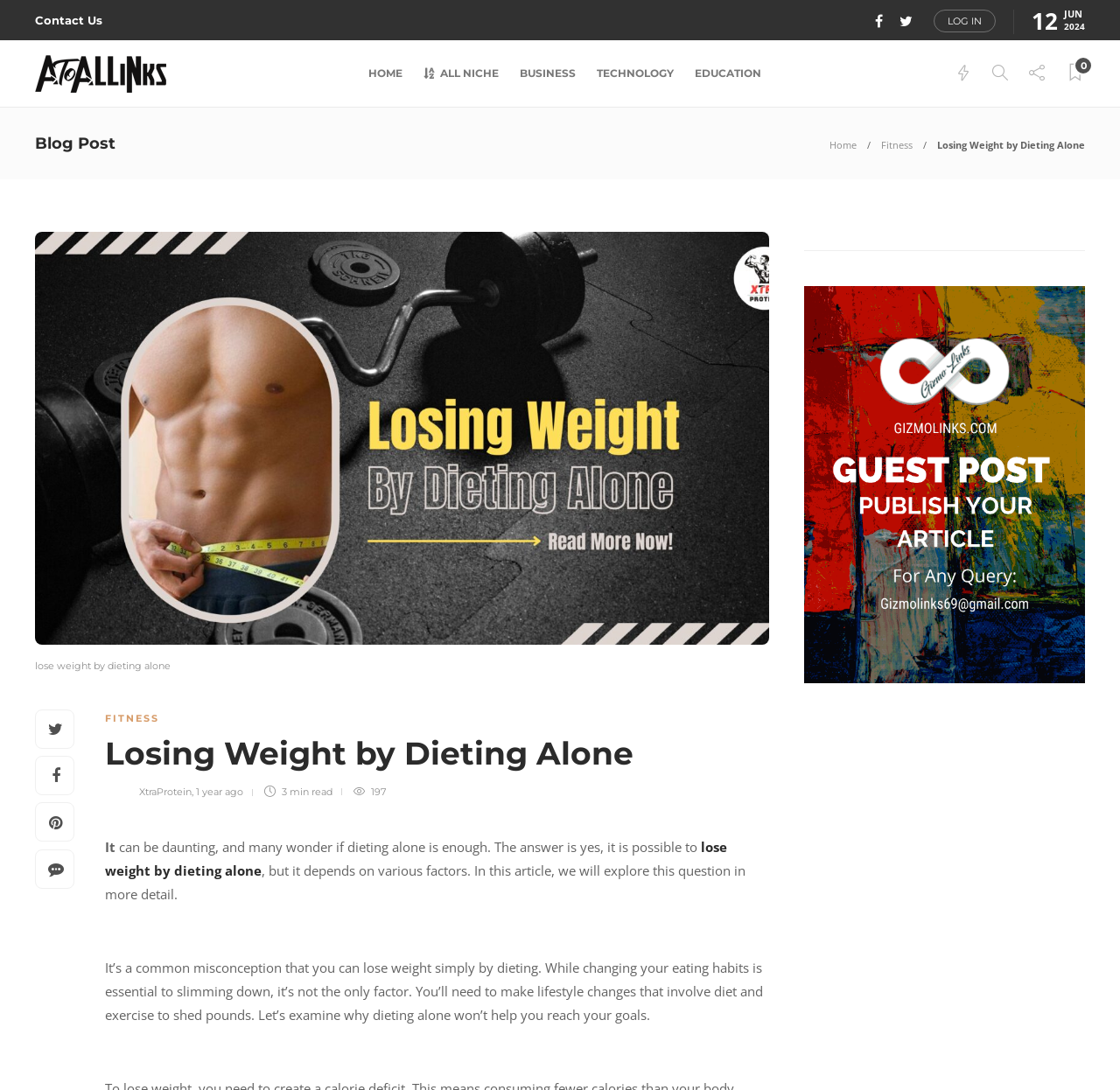Provide a brief response to the question below using a single word or phrase: 
What is the title of the article?

Losing Weight by Dieting Alone